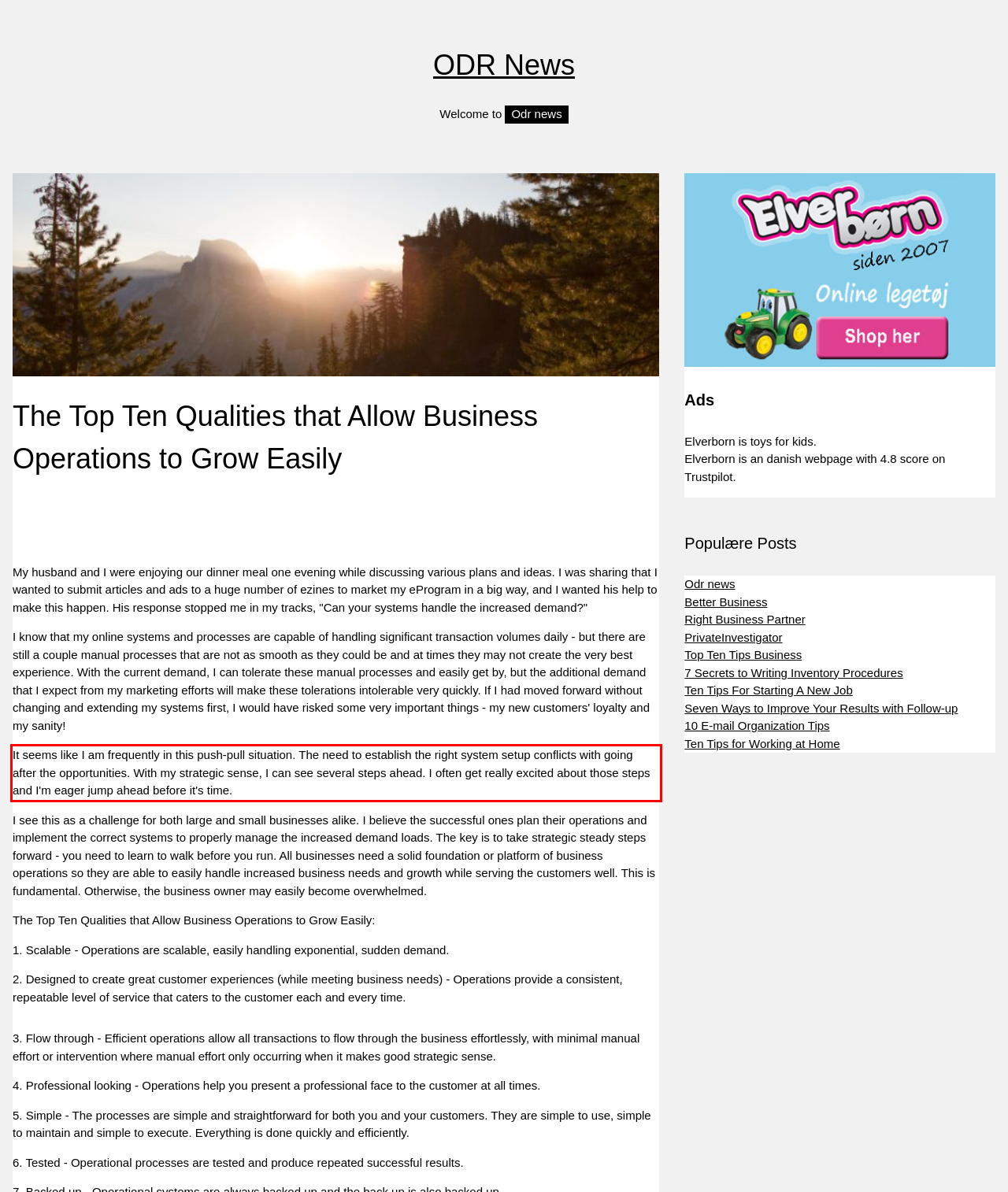Using OCR, extract the text content found within the red bounding box in the given webpage screenshot.

It seems like I am frequently in this push-pull situation. The need to establish the right system setup conflicts with going after the opportunities. With my strategic sense, I can see several steps ahead. I often get really excited about those steps and I'm eager jump ahead before it's time.